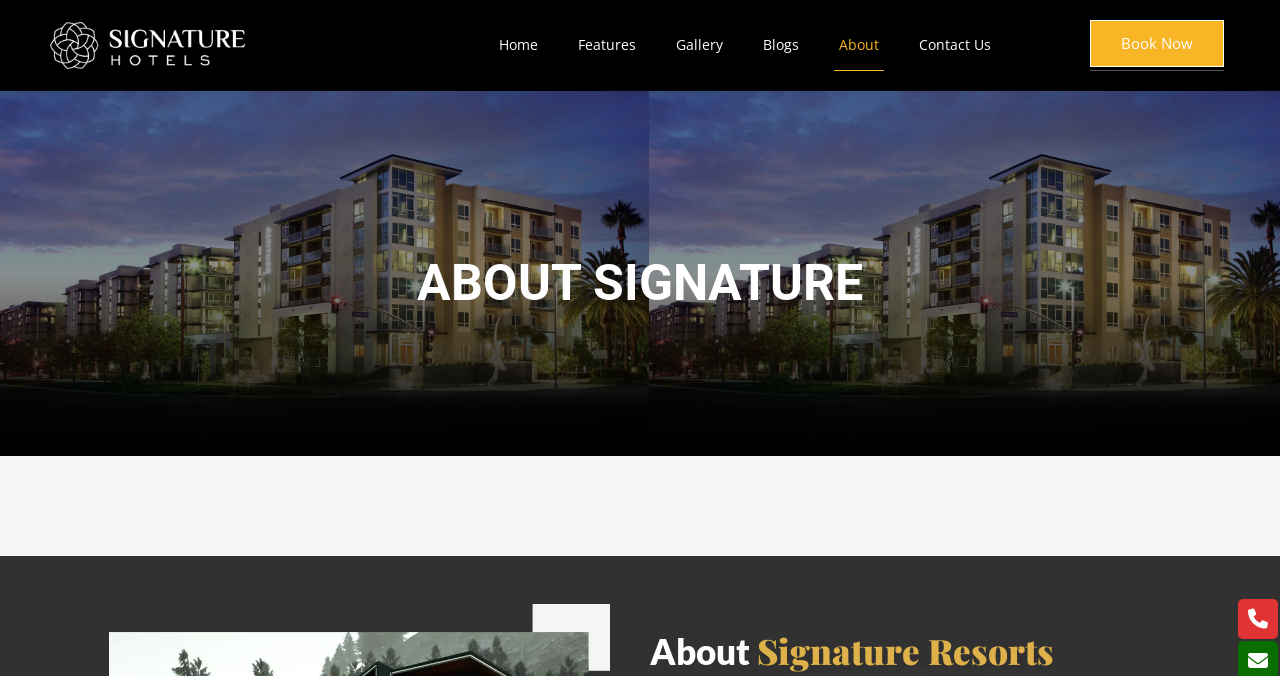Could you indicate the bounding box coordinates of the region to click in order to complete this instruction: "Explore the Gallery".

[0.524, 0.03, 0.569, 0.104]